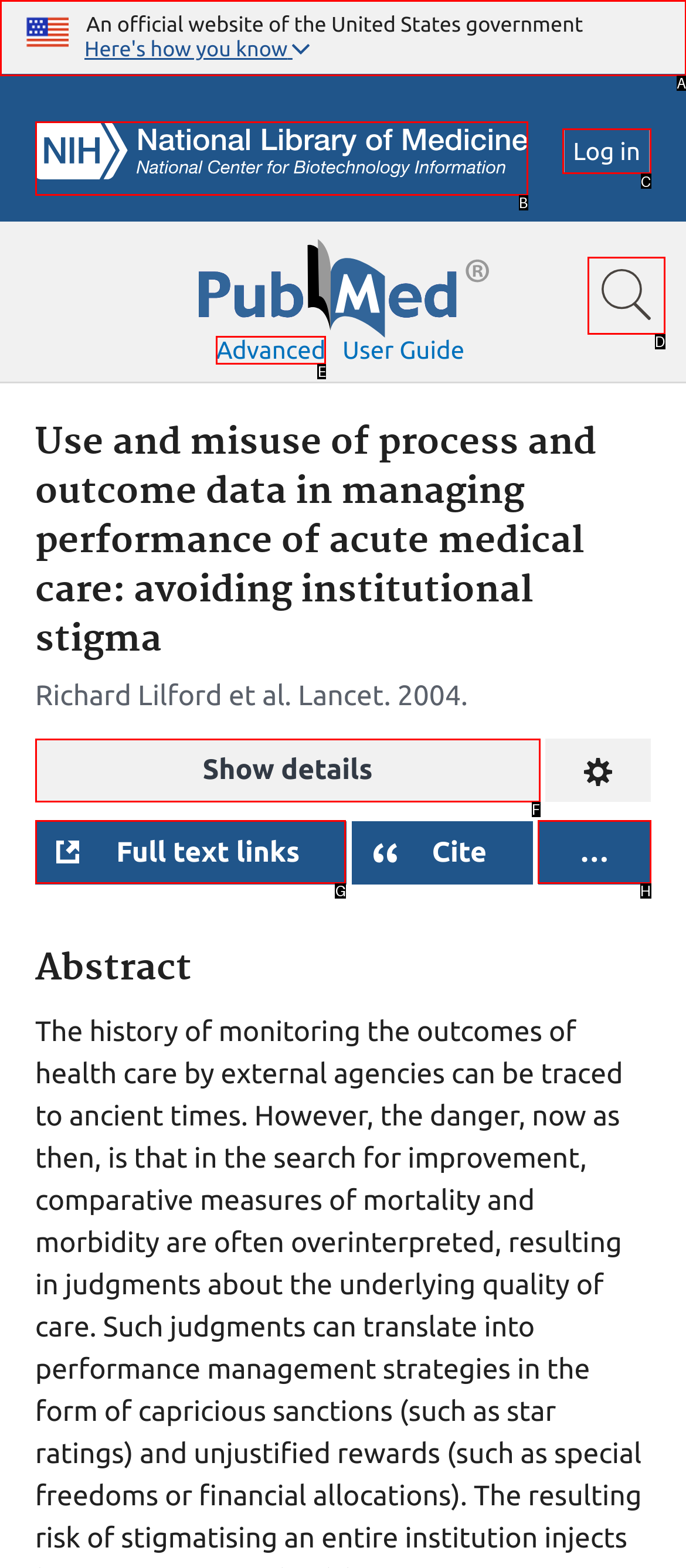Which HTML element should be clicked to perform the following task: Log in
Reply with the letter of the appropriate option.

C